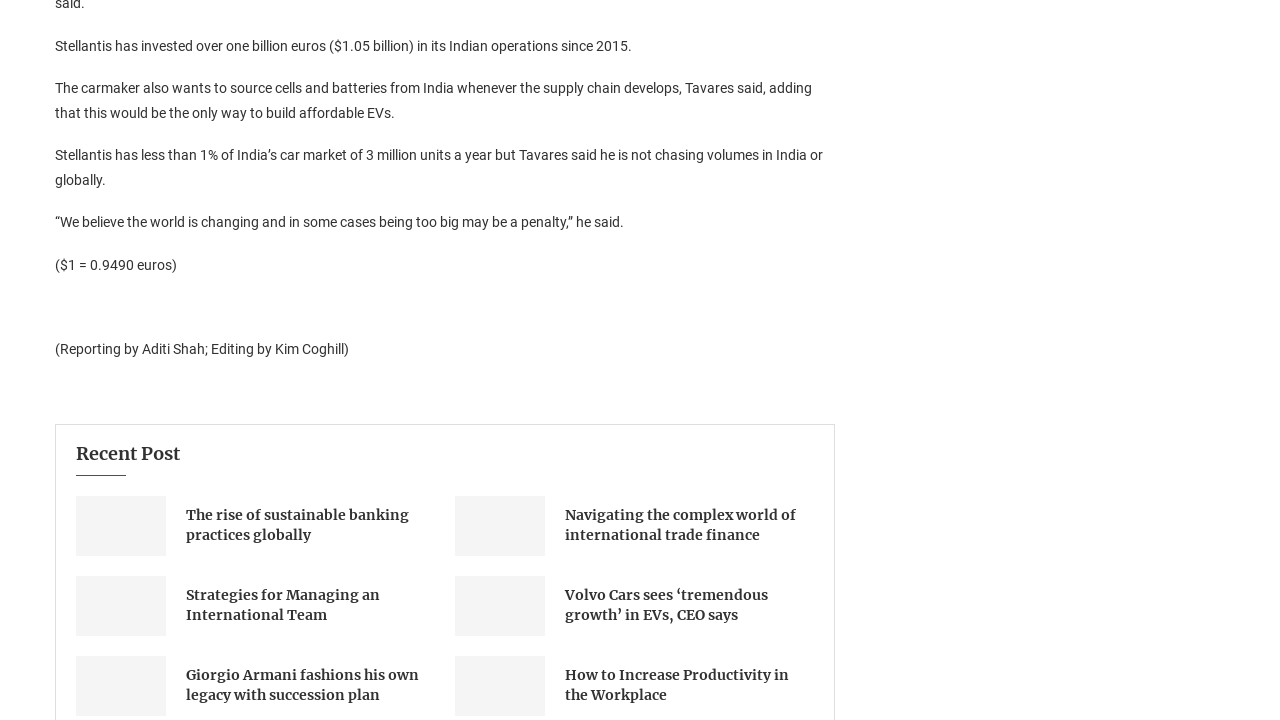Use a single word or phrase to answer the question:
What is the car market size in India?

3 million units a year